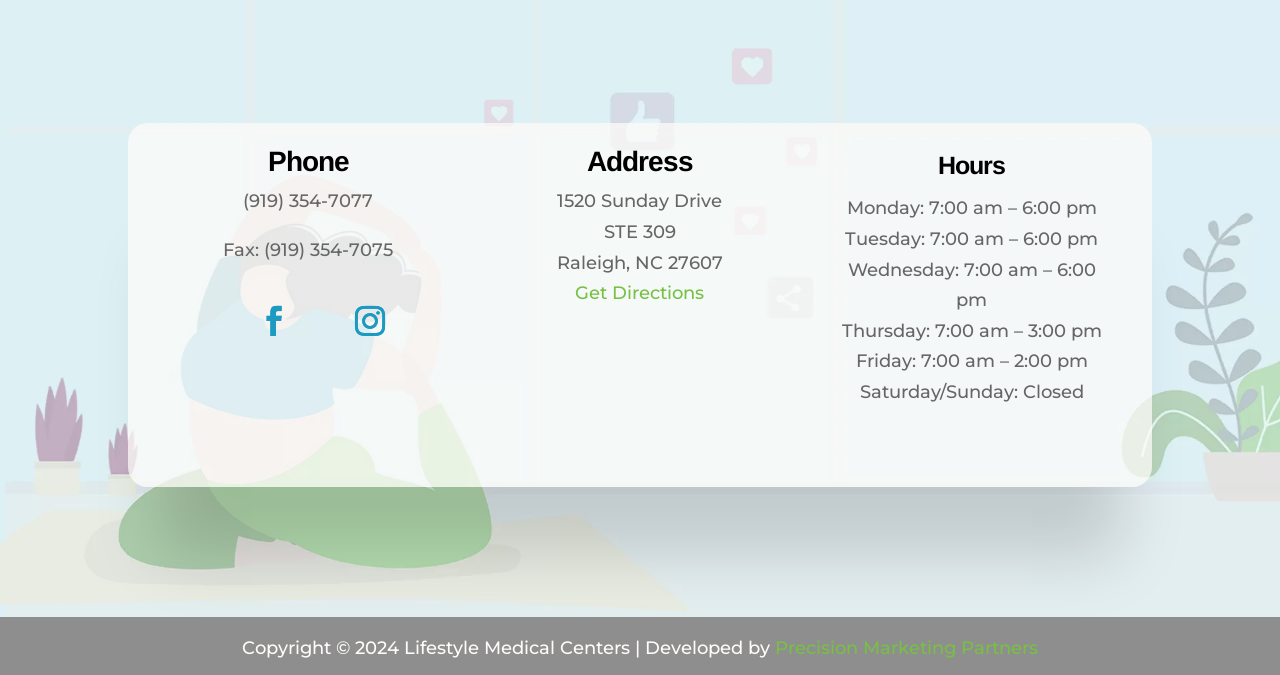Please determine the bounding box coordinates for the UI element described here. Use the format (top-left x, top-left y, bottom-right x, bottom-right y) with values bounded between 0 and 1: Get Directions

[0.45, 0.418, 0.55, 0.451]